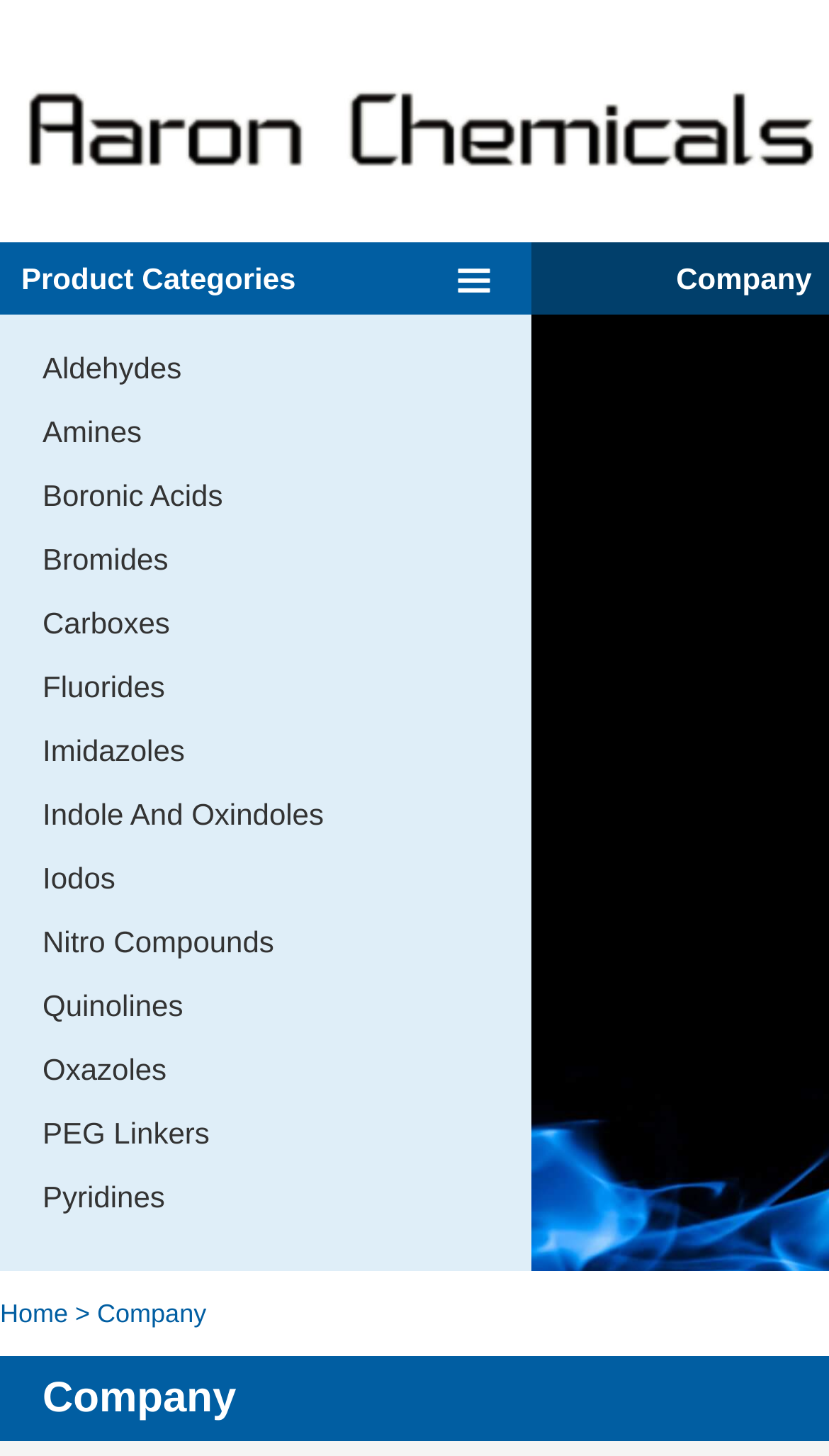Show me the bounding box coordinates of the clickable region to achieve the task as per the instruction: "Go to home page".

[0.0, 0.892, 0.082, 0.912]